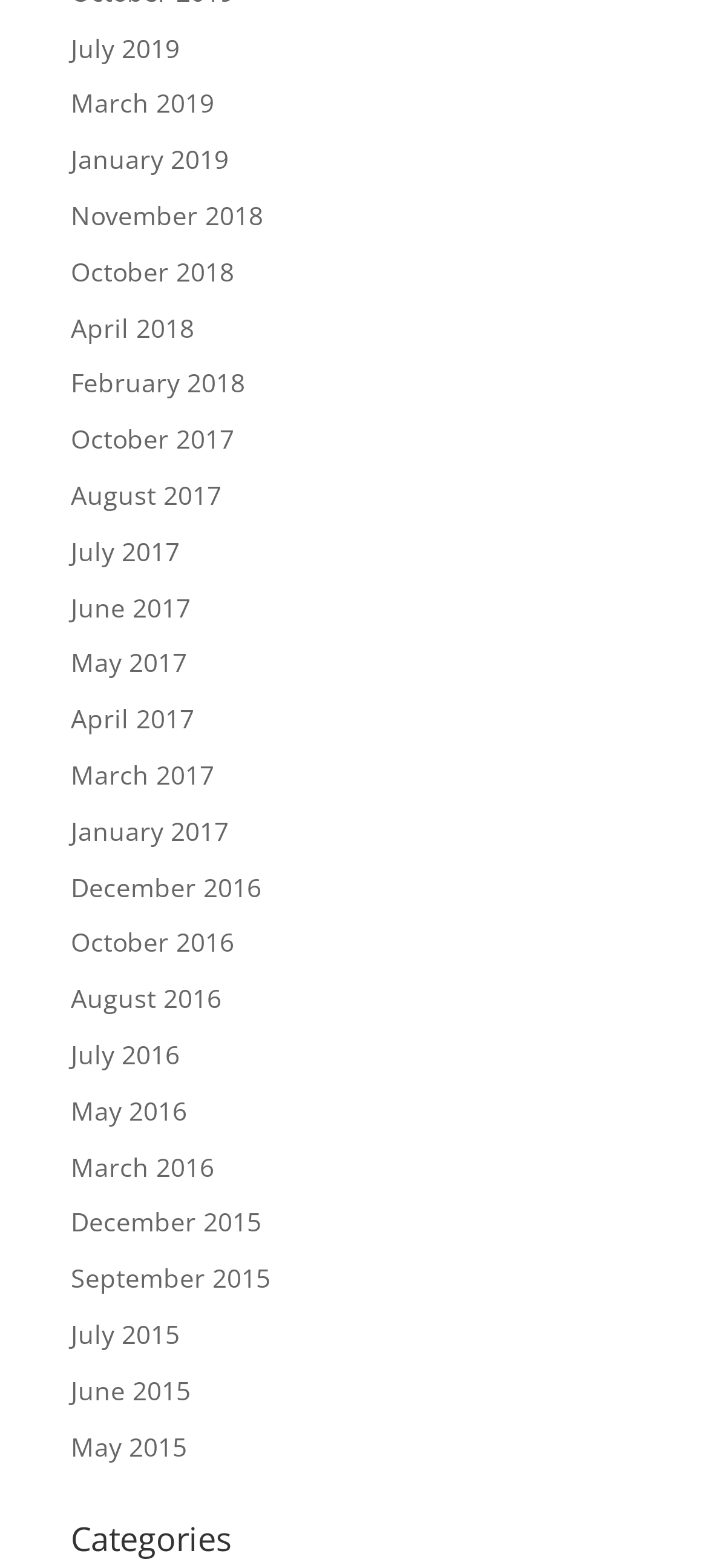Based on the element description May 2016, identify the bounding box coordinates for the UI element. The coordinates should be in the format (top-left x, top-left y, bottom-right x, bottom-right y) and within the 0 to 1 range.

[0.1, 0.697, 0.264, 0.719]